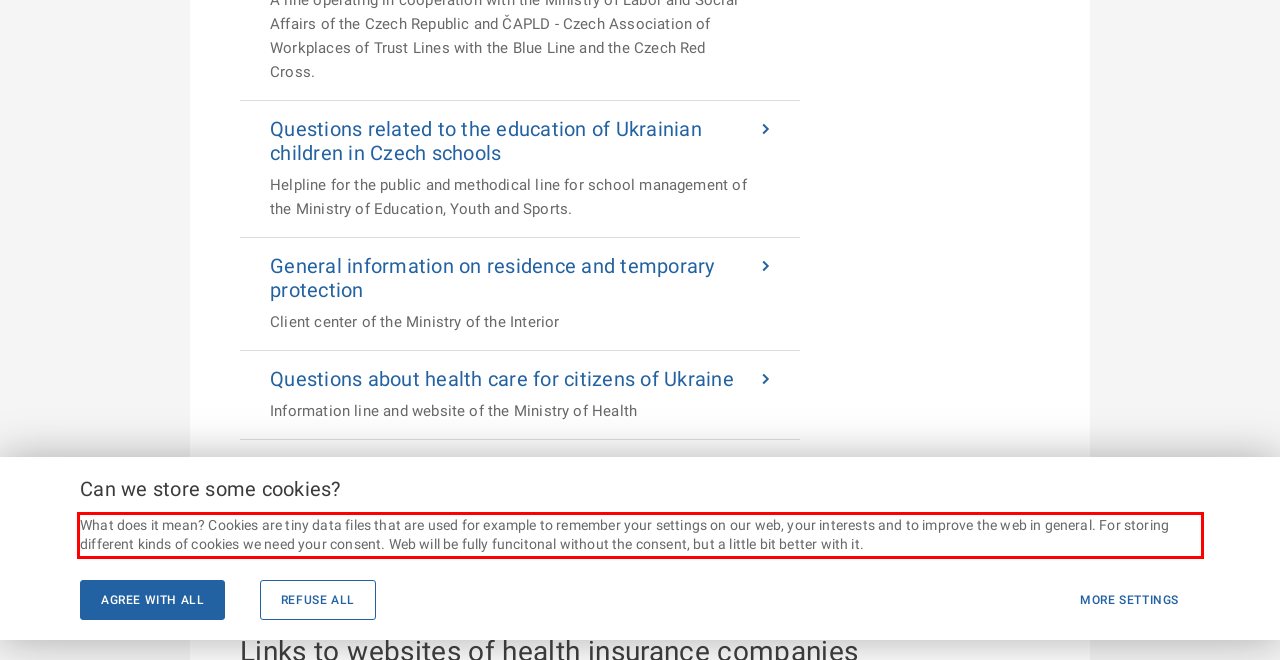Given a screenshot of a webpage, identify the red bounding box and perform OCR to recognize the text within that box.

What does it mean? Cookies are tiny data files that are used for example to remember your settings on our web, your interests and to improve the web in general. For storing different kinds of cookies we need your consent. Web will be fully funcitonal without the consent, but a little bit better with it.